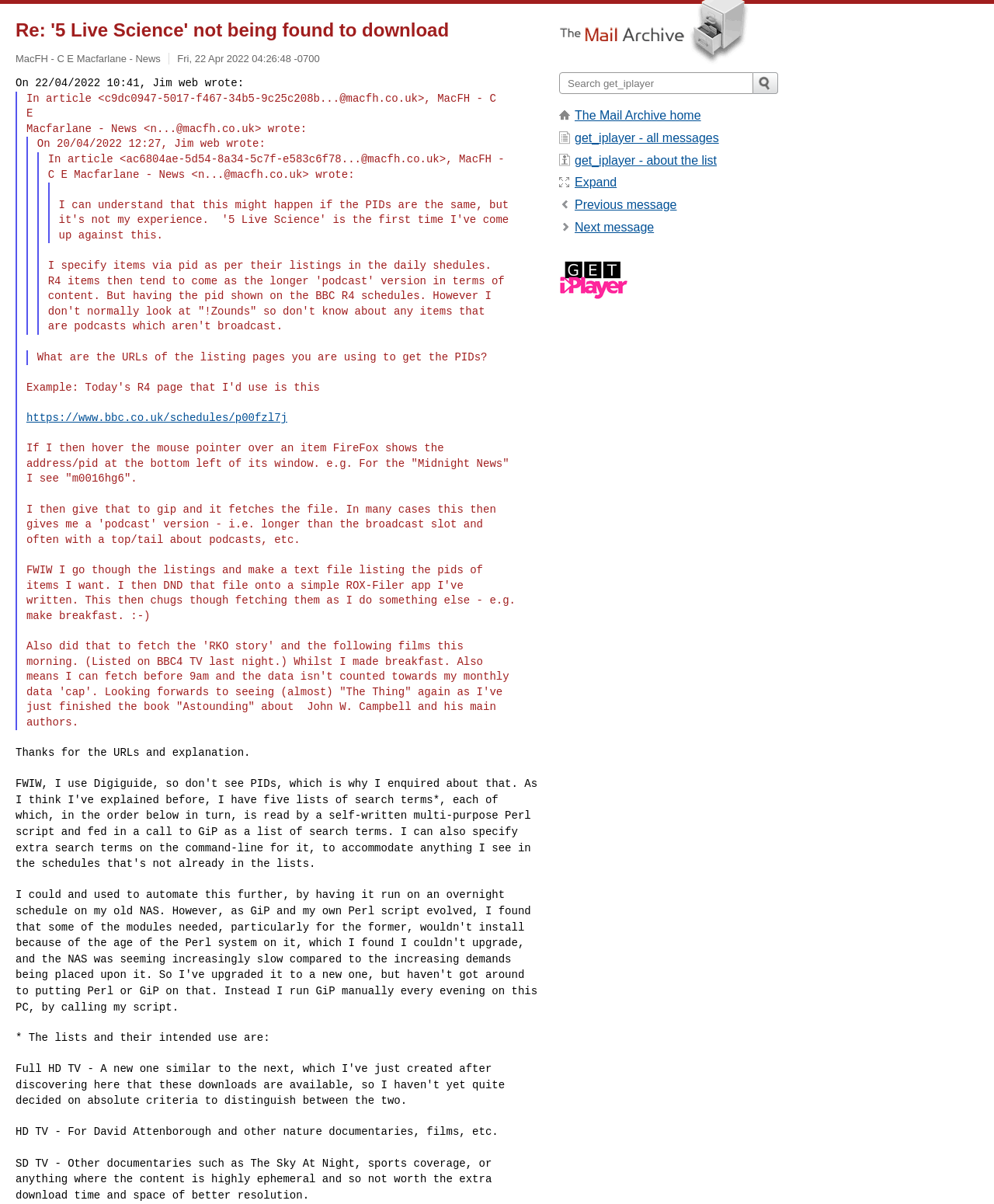Identify the bounding box coordinates necessary to click and complete the given instruction: "Click the link 'get_iplayer'".

[0.562, 0.217, 0.797, 0.249]